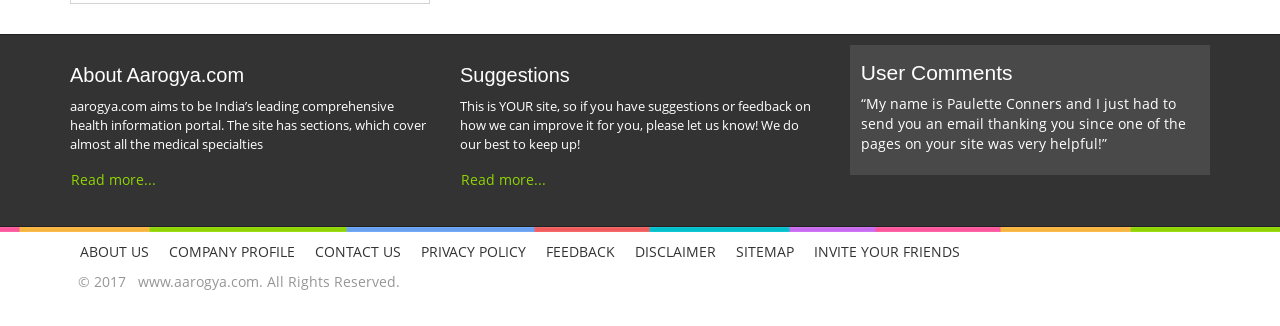Determine the bounding box coordinates of the clickable region to carry out the instruction: "Read more about Suggestions".

[0.359, 0.503, 0.427, 0.601]